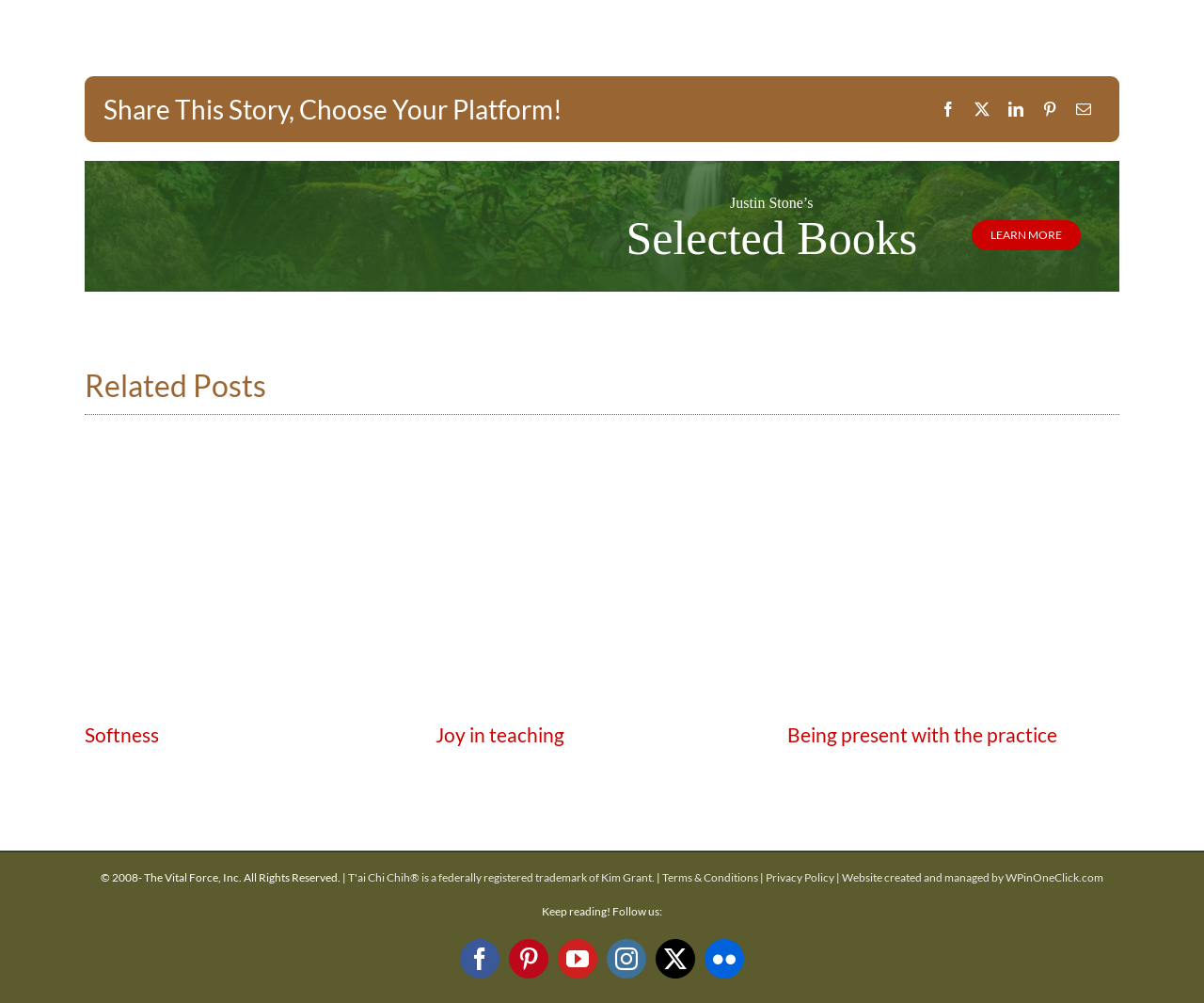Bounding box coordinates are given in the format (top-left x, top-left y, bottom-right x, bottom-right y). All values should be floating point numbers between 0 and 1. Provide the bounding box coordinate for the UI element described as: YouTube

[0.463, 0.936, 0.496, 0.975]